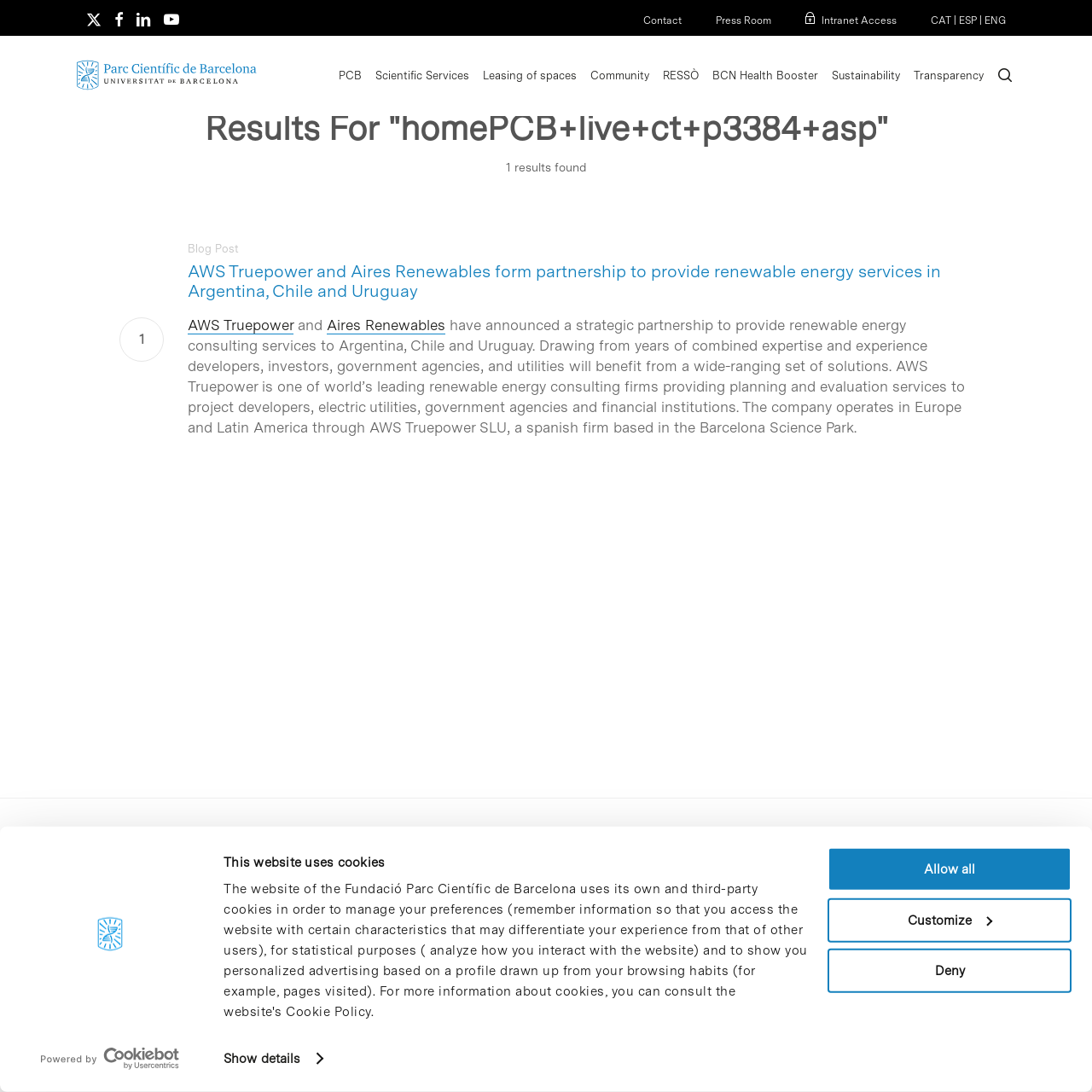Locate the bounding box coordinates of the item that should be clicked to fulfill the instruction: "View details of AWS Truepower and Aires Renewables partnership".

[0.172, 0.239, 0.862, 0.276]